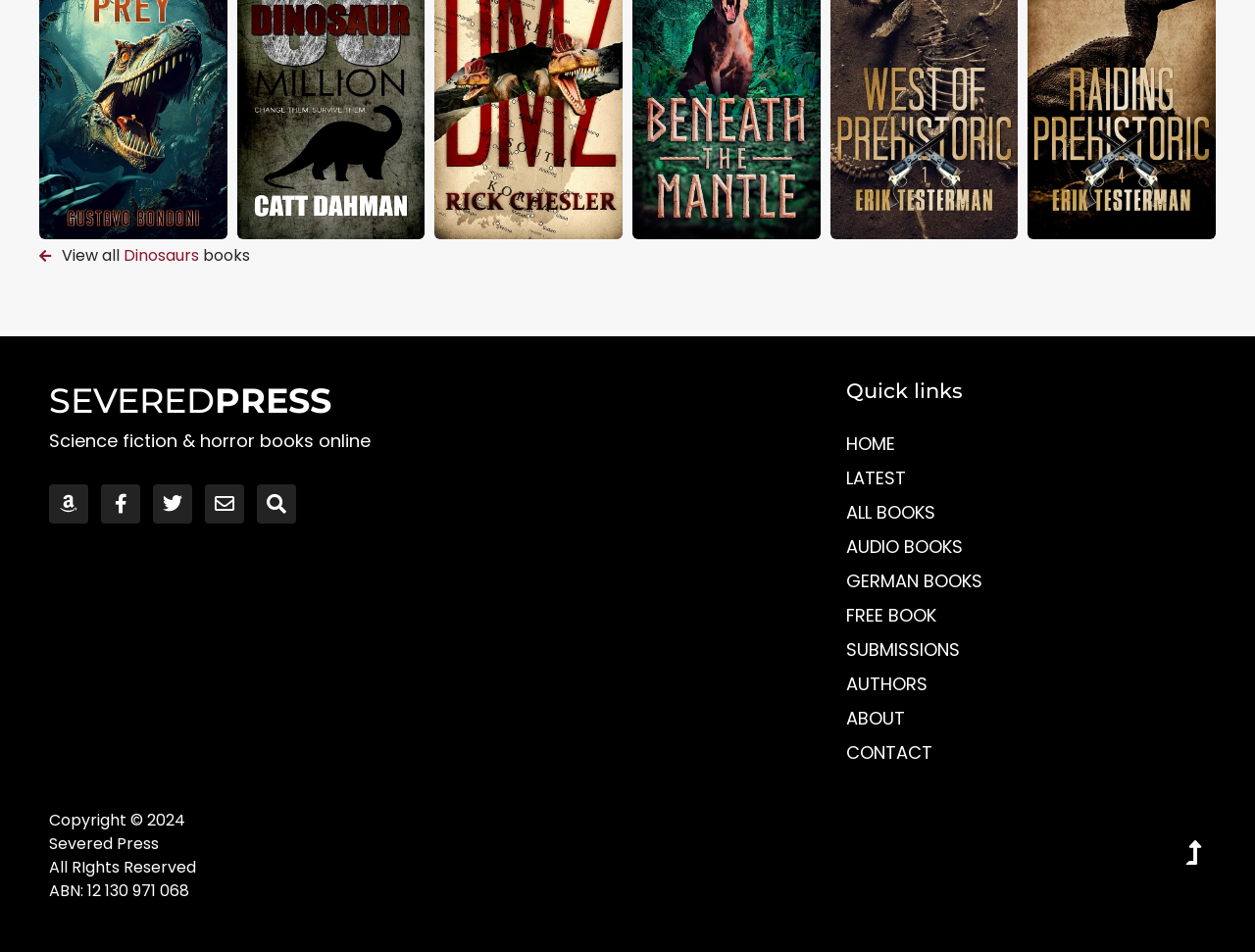Determine the bounding box coordinates for the region that must be clicked to execute the following instruction: "Search on the website".

[0.205, 0.508, 0.236, 0.55]